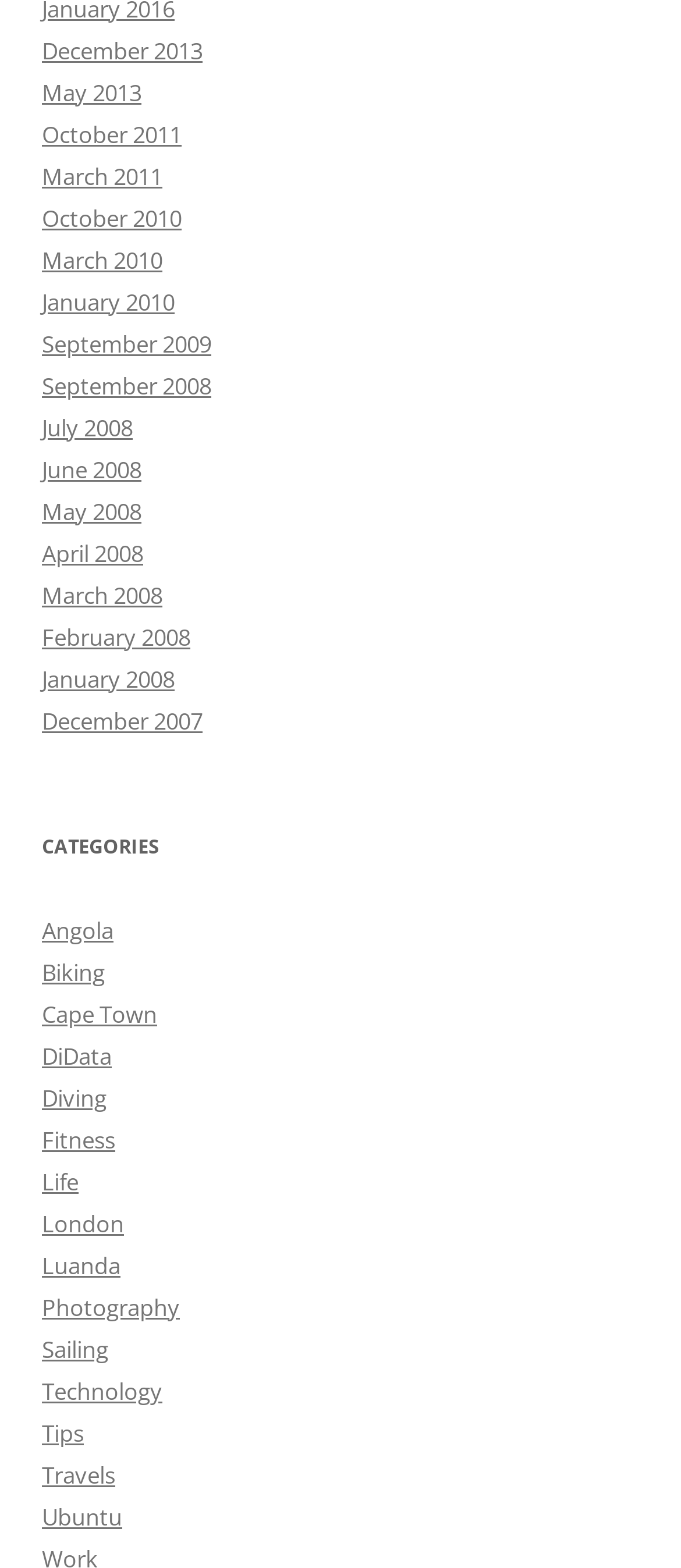Please identify the bounding box coordinates of the element I need to click to follow this instruction: "Read about Cape Town".

[0.062, 0.636, 0.231, 0.656]